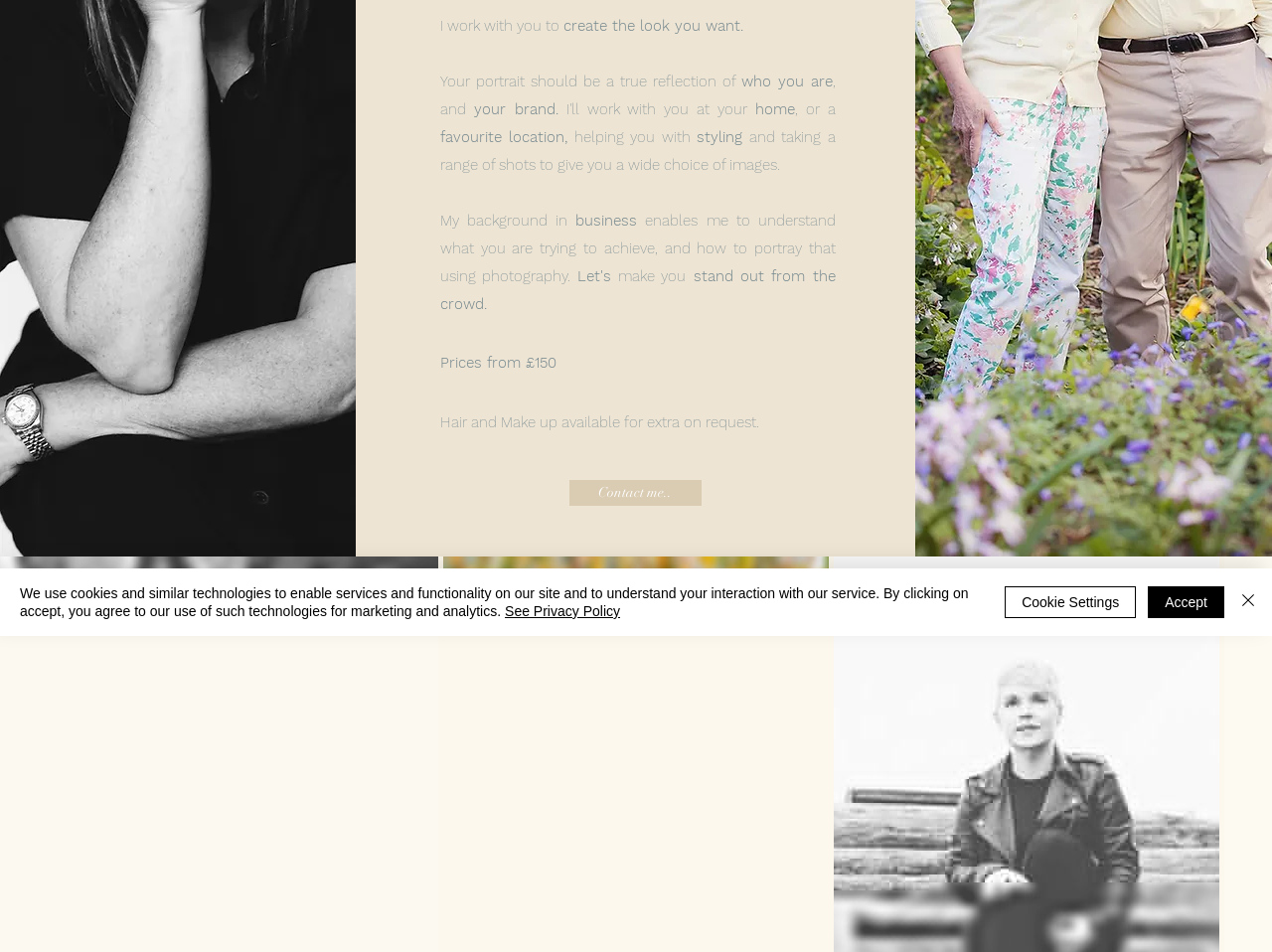Find the bounding box coordinates corresponding to the UI element with the description: "aria-label="Close"". The coordinates should be formatted as [left, top, right, bottom], with values as floats between 0 and 1.

[0.972, 0.613, 0.991, 0.651]